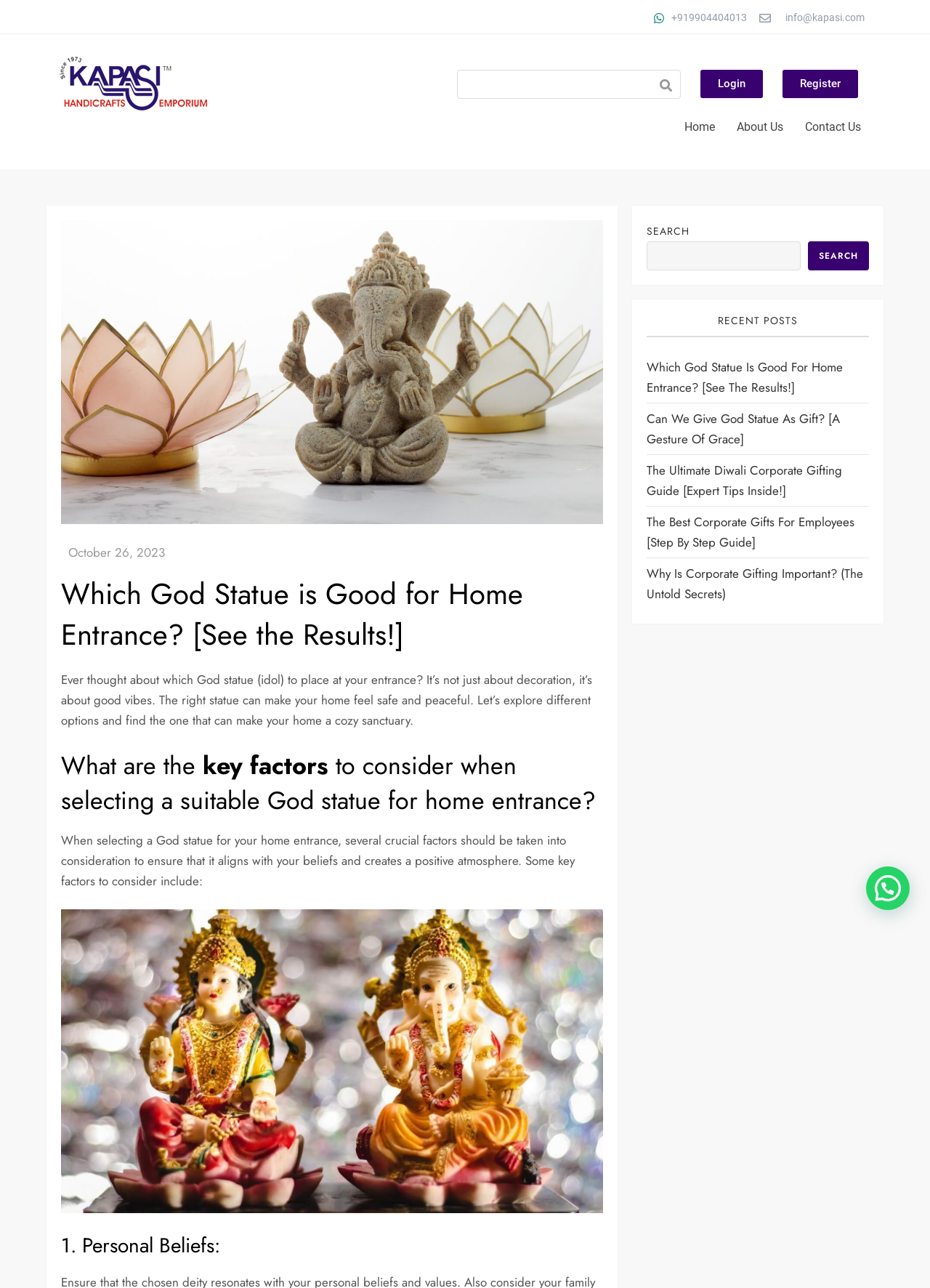What factors should be considered when selecting a God statue?
Please answer the question with a single word or phrase, referencing the image.

Personal beliefs